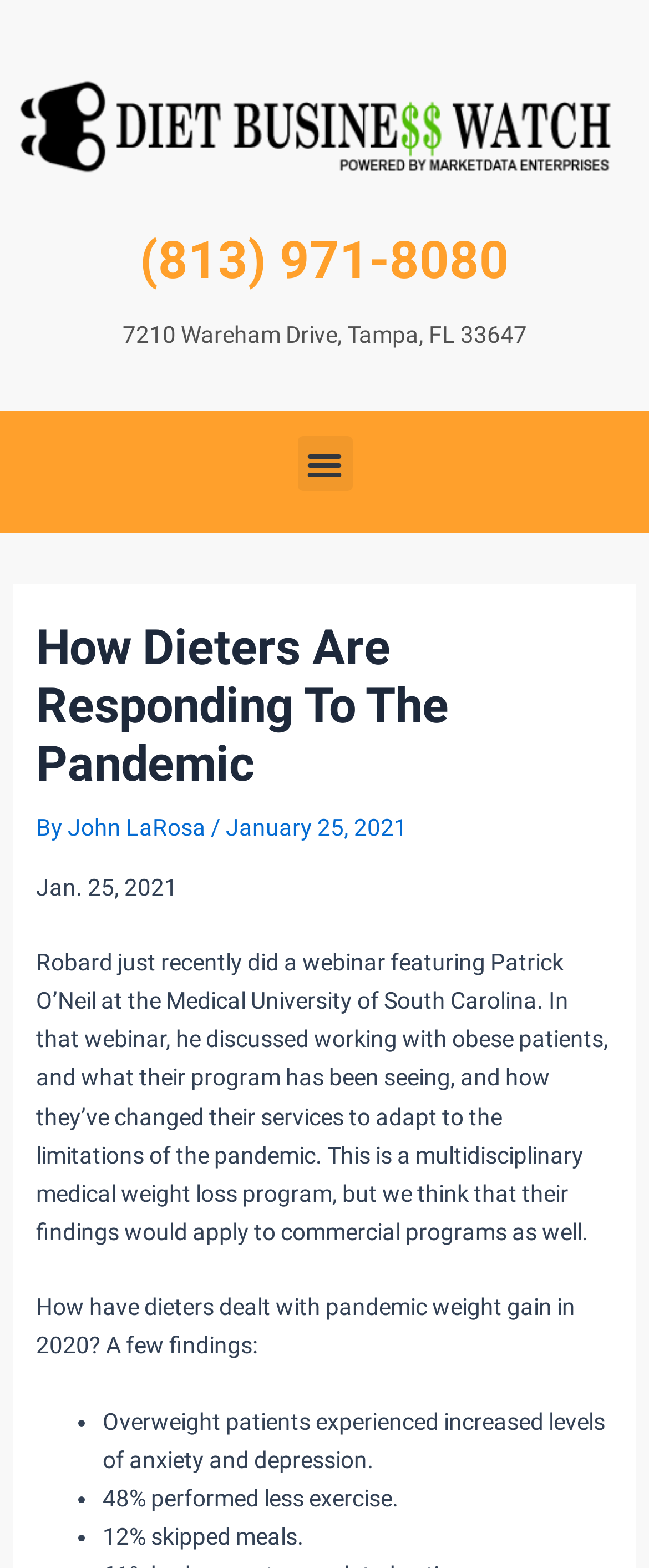Determine the bounding box coordinates for the HTML element mentioned in the following description: "Menu". The coordinates should be a list of four floats ranging from 0 to 1, represented as [left, top, right, bottom].

[0.458, 0.279, 0.542, 0.314]